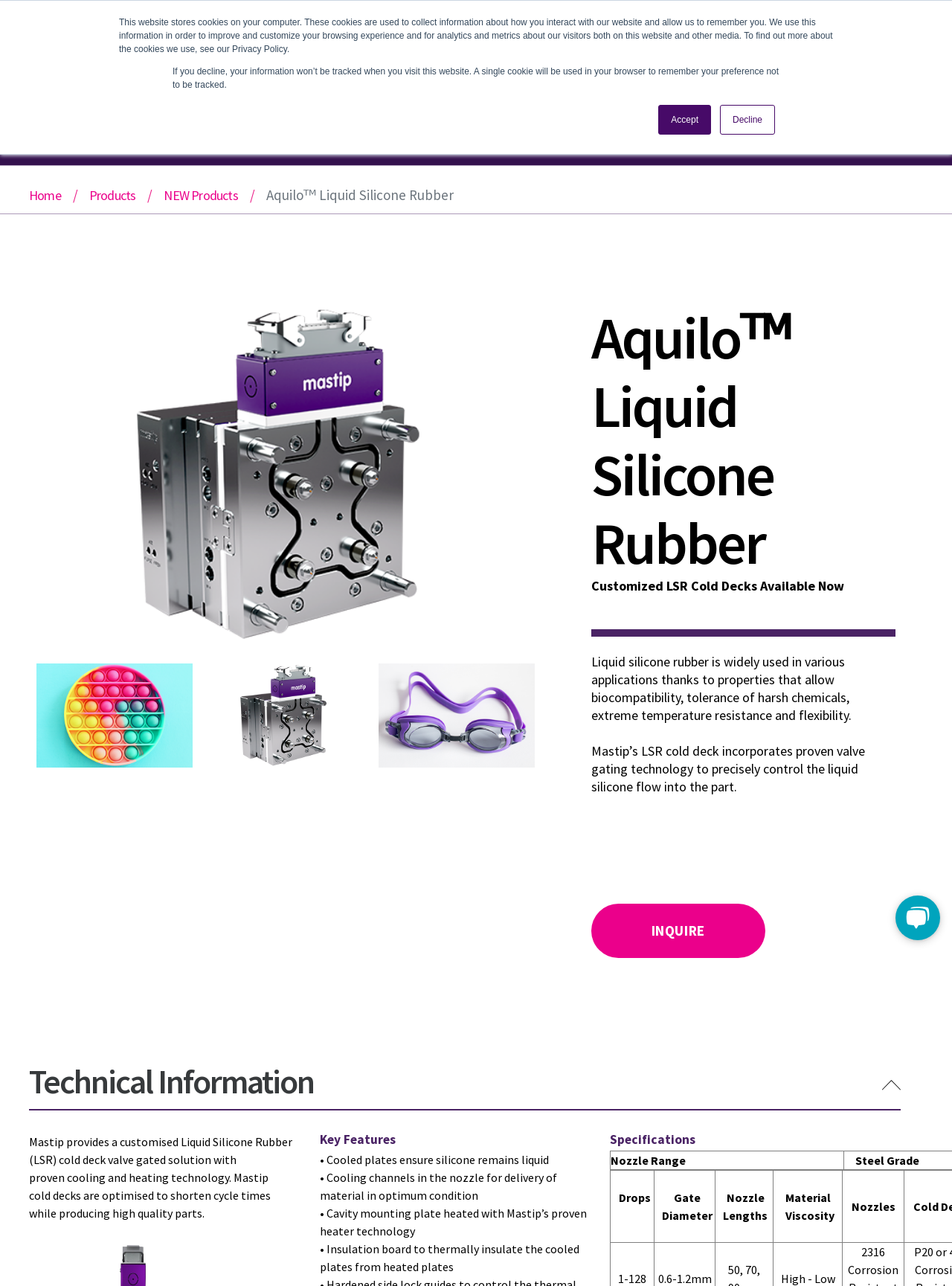How many key features are listed?
Based on the image, answer the question with as much detail as possible.

There are four key features listed under the 'Key Features' heading, which are 'Cooled plates ensure silicone remains liquid', 'Cooling channels in the nozzle for delivery of material in optimum condition', 'Cavity mounting plate heated with Mastip’s proven heater technology', and 'Insulation board to thermally insulate the cooled plates from heated plates'.